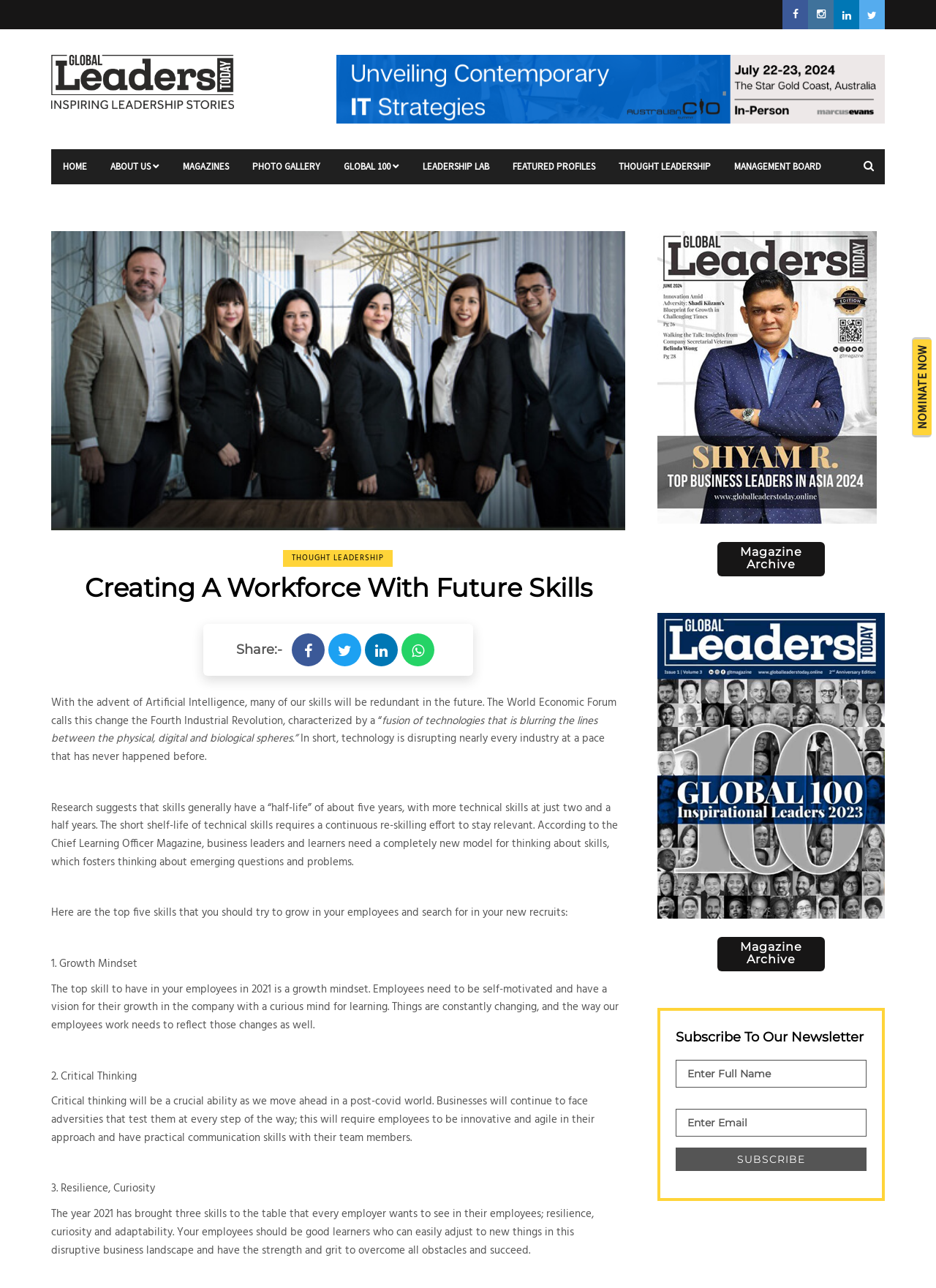Please find the bounding box coordinates of the element's region to be clicked to carry out this instruction: "Click on the 'Facebook' link".

None